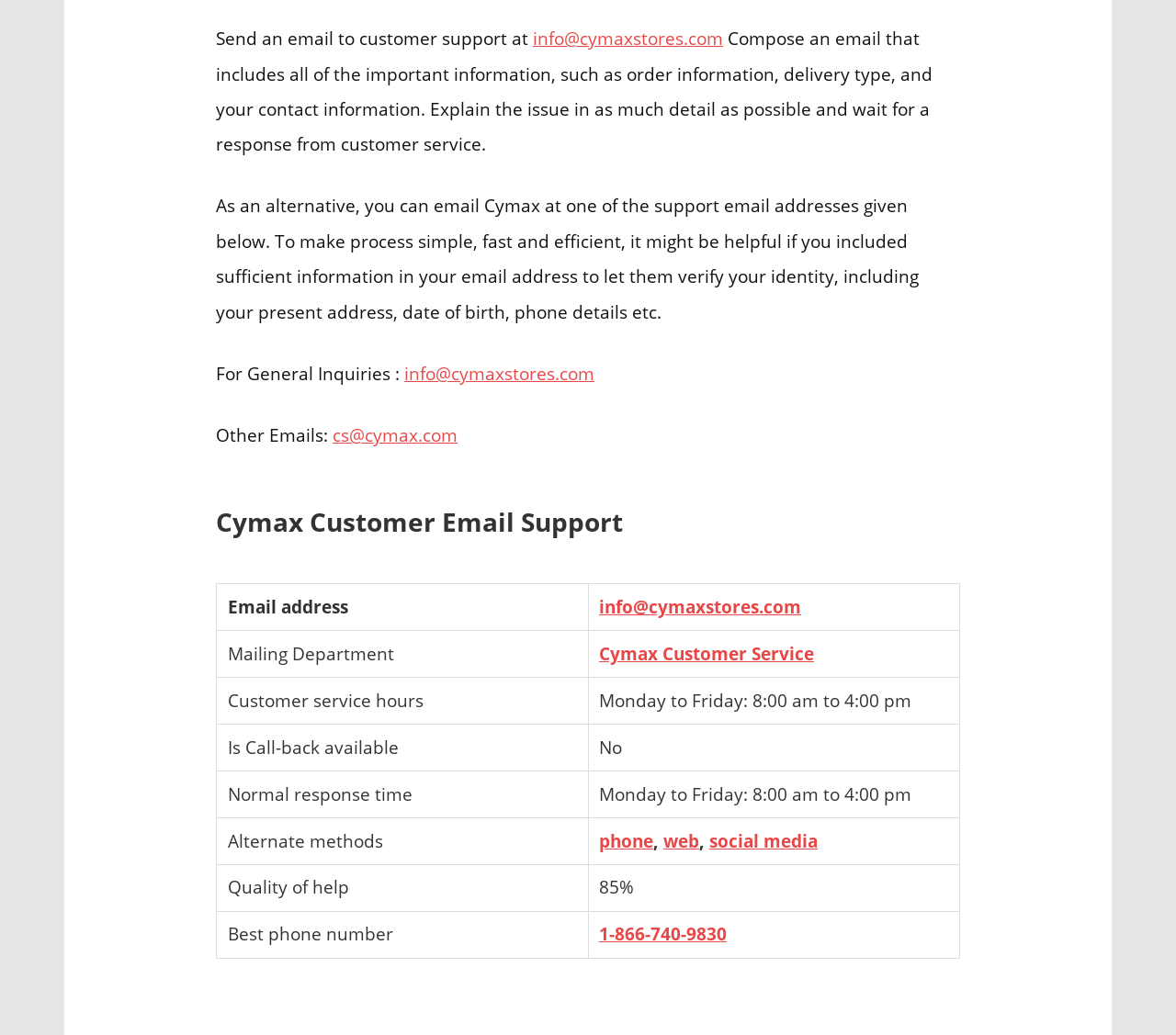Is call-back available?
Please respond to the question with a detailed and well-explained answer.

The availability of call-back can be found in the table below the heading 'Cymax Customer Email Support'. In the row with the header 'Is Call-back available', the corresponding cell contains the answer which is 'No'.